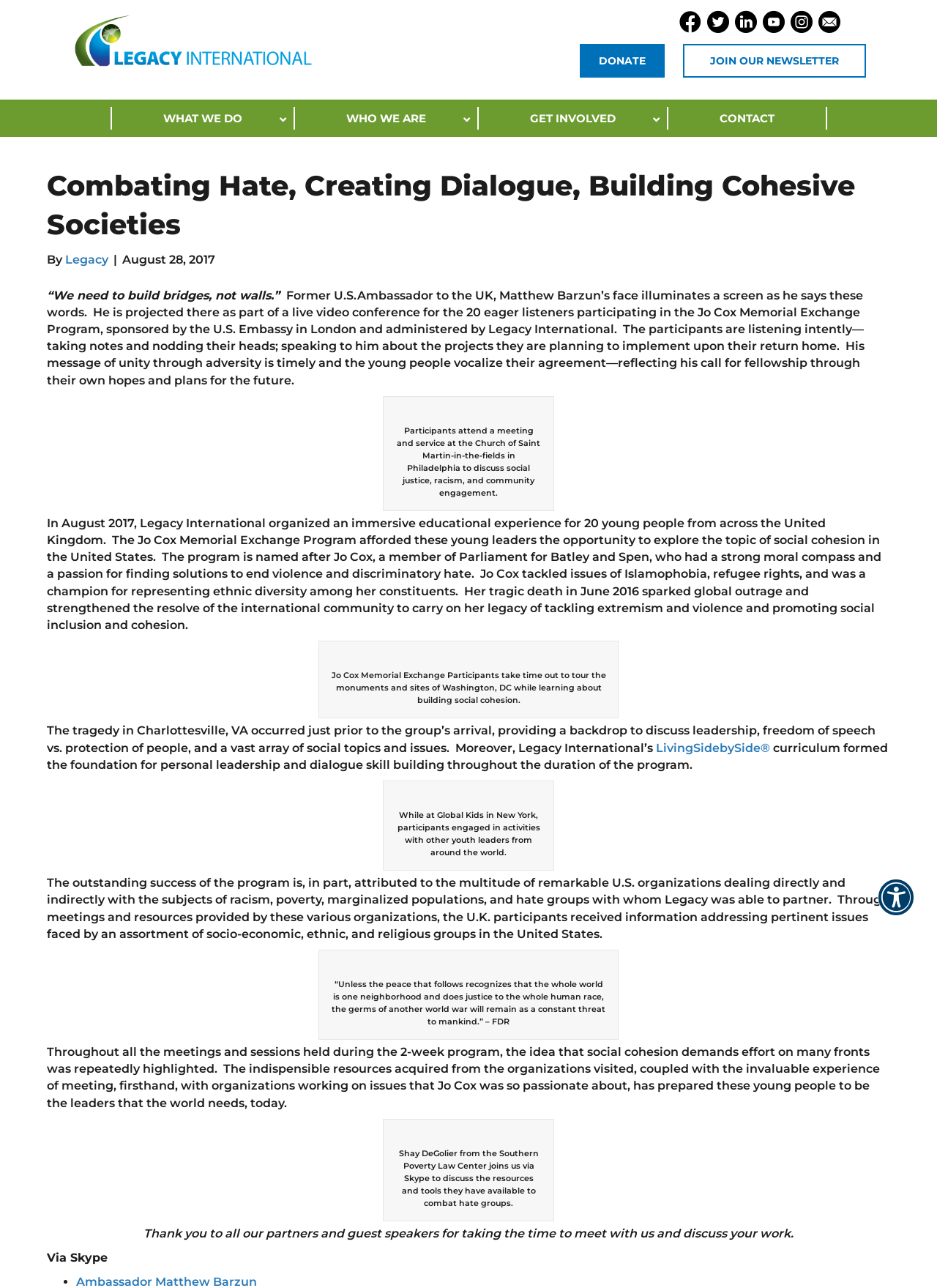What is the name of the organization?
Using the image provided, answer with just one word or phrase.

Legacy International